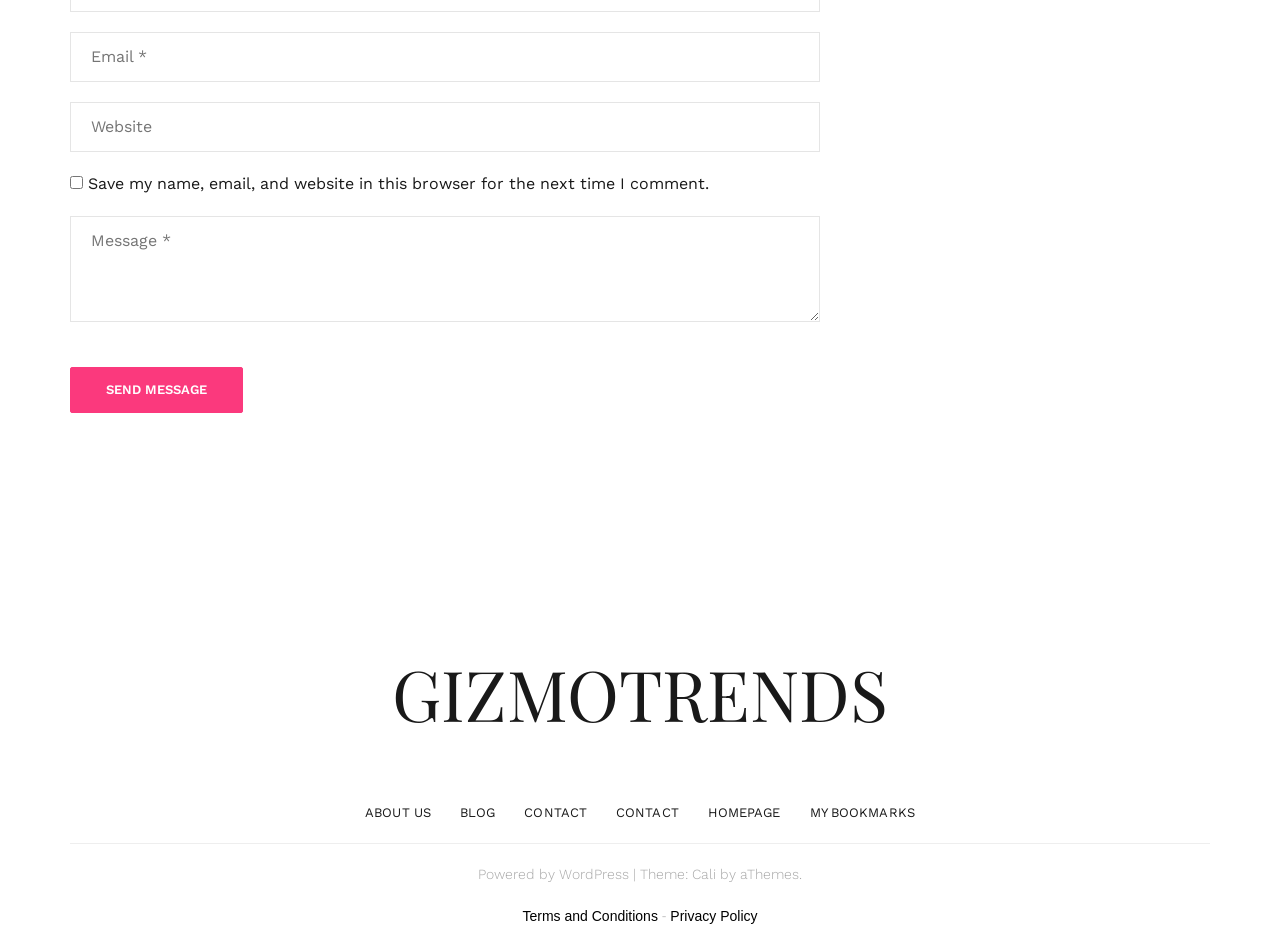Using the given element description, provide the bounding box coordinates (top-left x, top-left y, bottom-right x, bottom-right y) for the corresponding UI element in the screenshot: Contact

[0.4, 0.843, 0.468, 0.881]